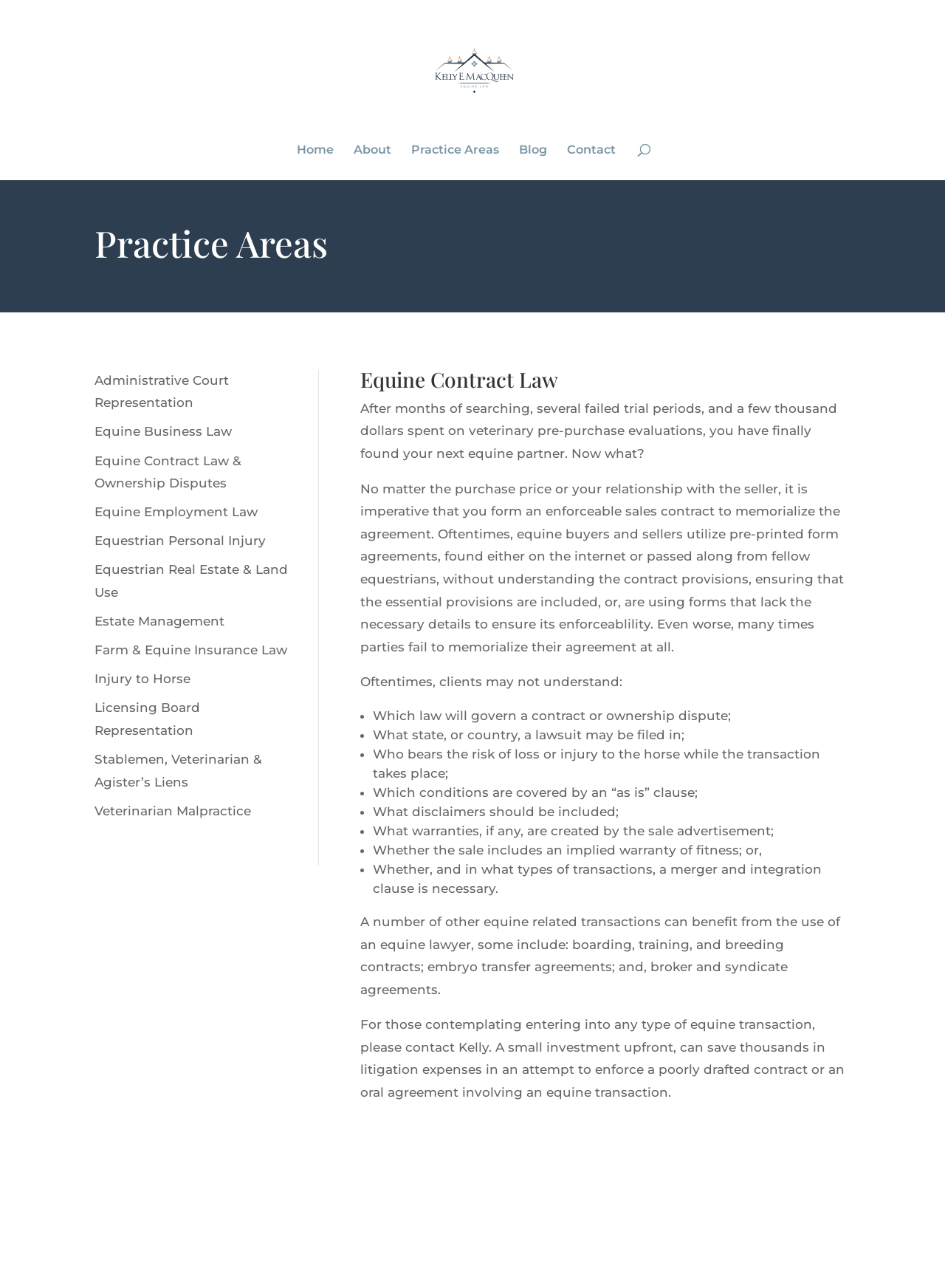Locate the bounding box for the described UI element: "Veterinarian Malpractice". Ensure the coordinates are four float numbers between 0 and 1, formatted as [left, top, right, bottom].

[0.1, 0.624, 0.266, 0.635]